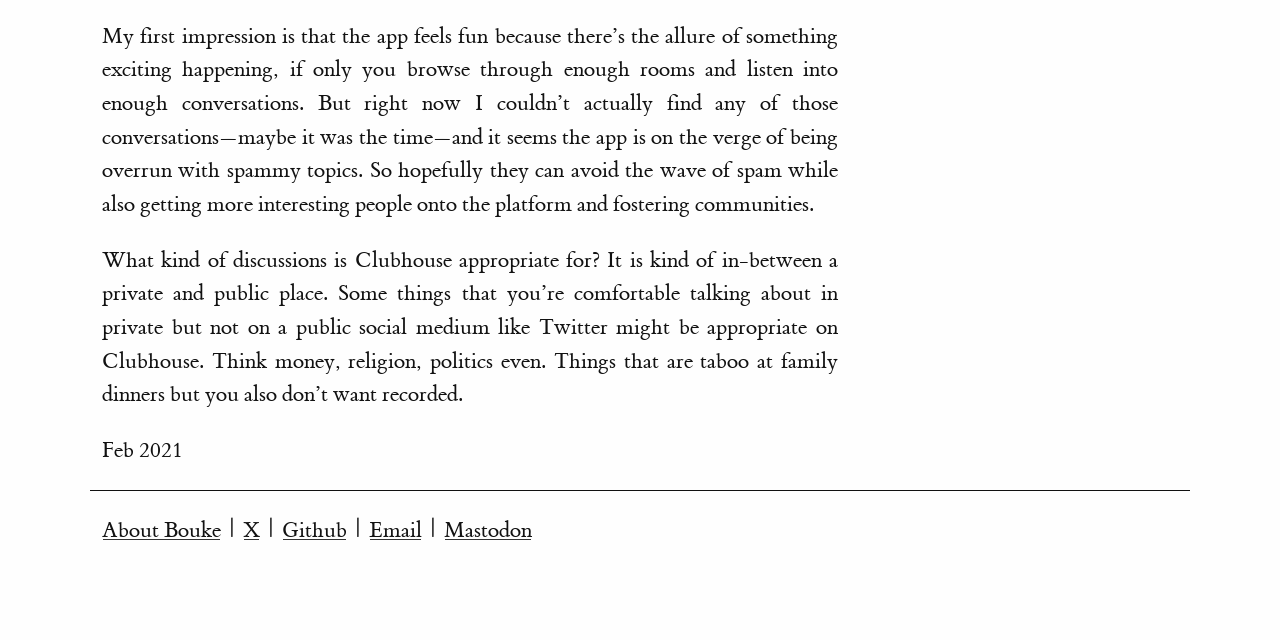Extract the bounding box of the UI element described as: "About Bouke".

[0.08, 0.807, 0.173, 0.849]